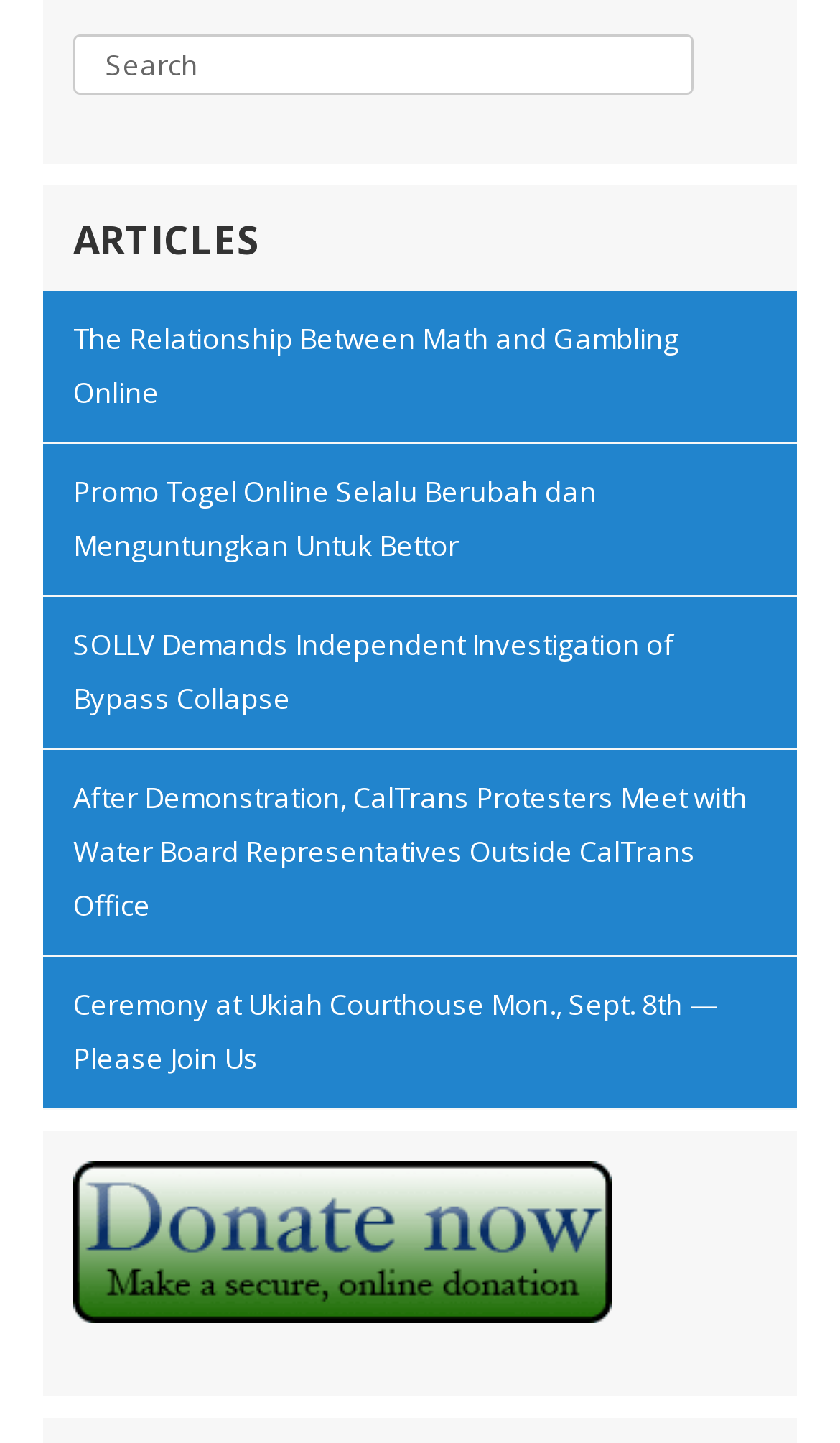Based on what you see in the screenshot, provide a thorough answer to this question: What is the vertical position of the link 'Ceremony at Ukiah Courthouse Mon., Sept. 8th — Please Join Us'?

The link 'Ceremony at Ukiah Courthouse Mon., Sept. 8th — Please Join Us' has a y1 coordinate of 0.663, which is higher than the y1 coordinates of the other links, indicating that it is at the bottom of the list.